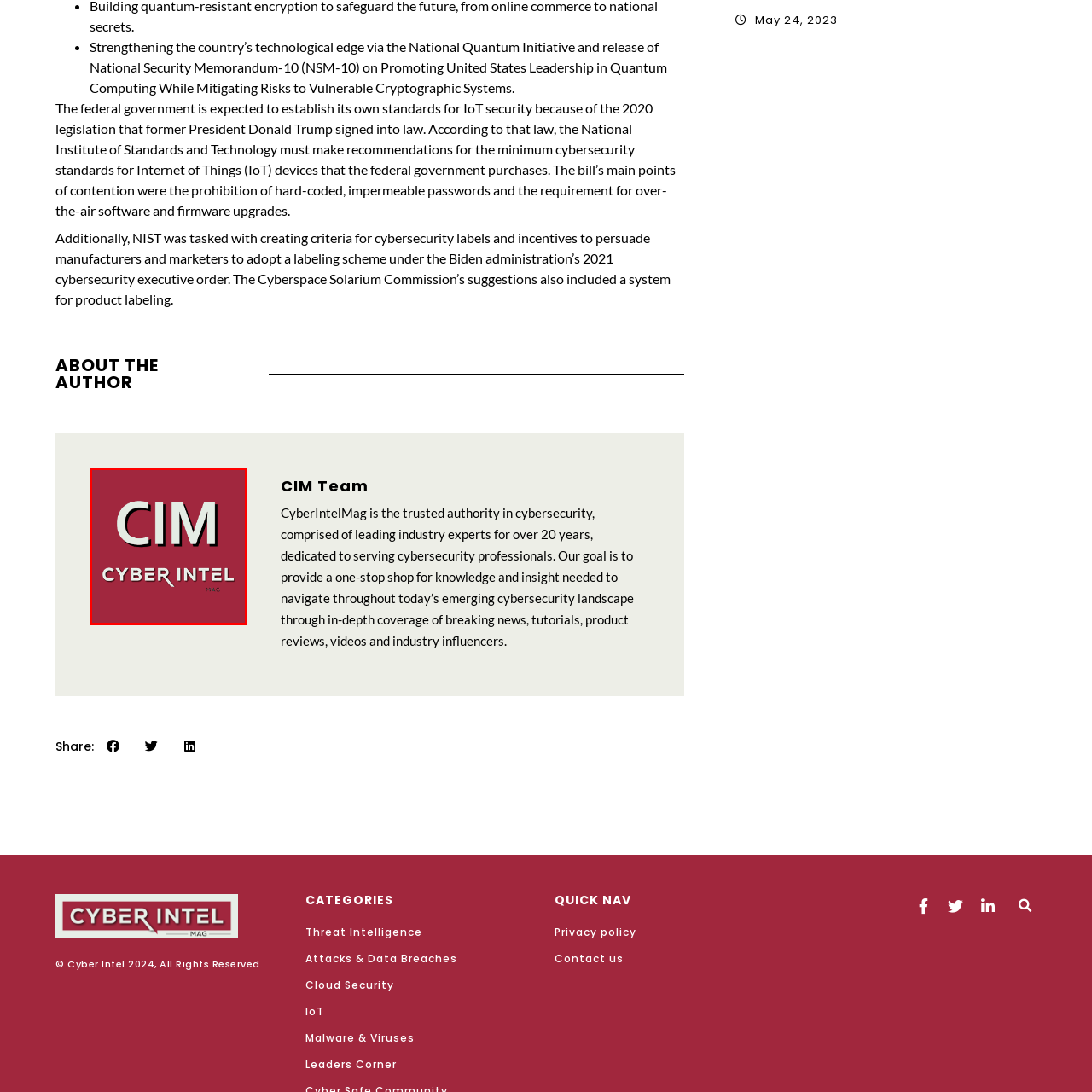What is the focus of Cyber Intel Mag?
Please analyze the image within the red bounding box and respond with a detailed answer to the question.

The logo and the description of Cyber Intel Mag emphasize its dedication to cybersecurity insights and expertise, reflecting its commitment to keeping the community informed about emerging threats and technologies, which indicates that the focus of Cyber Intel Mag is on cybersecurity.